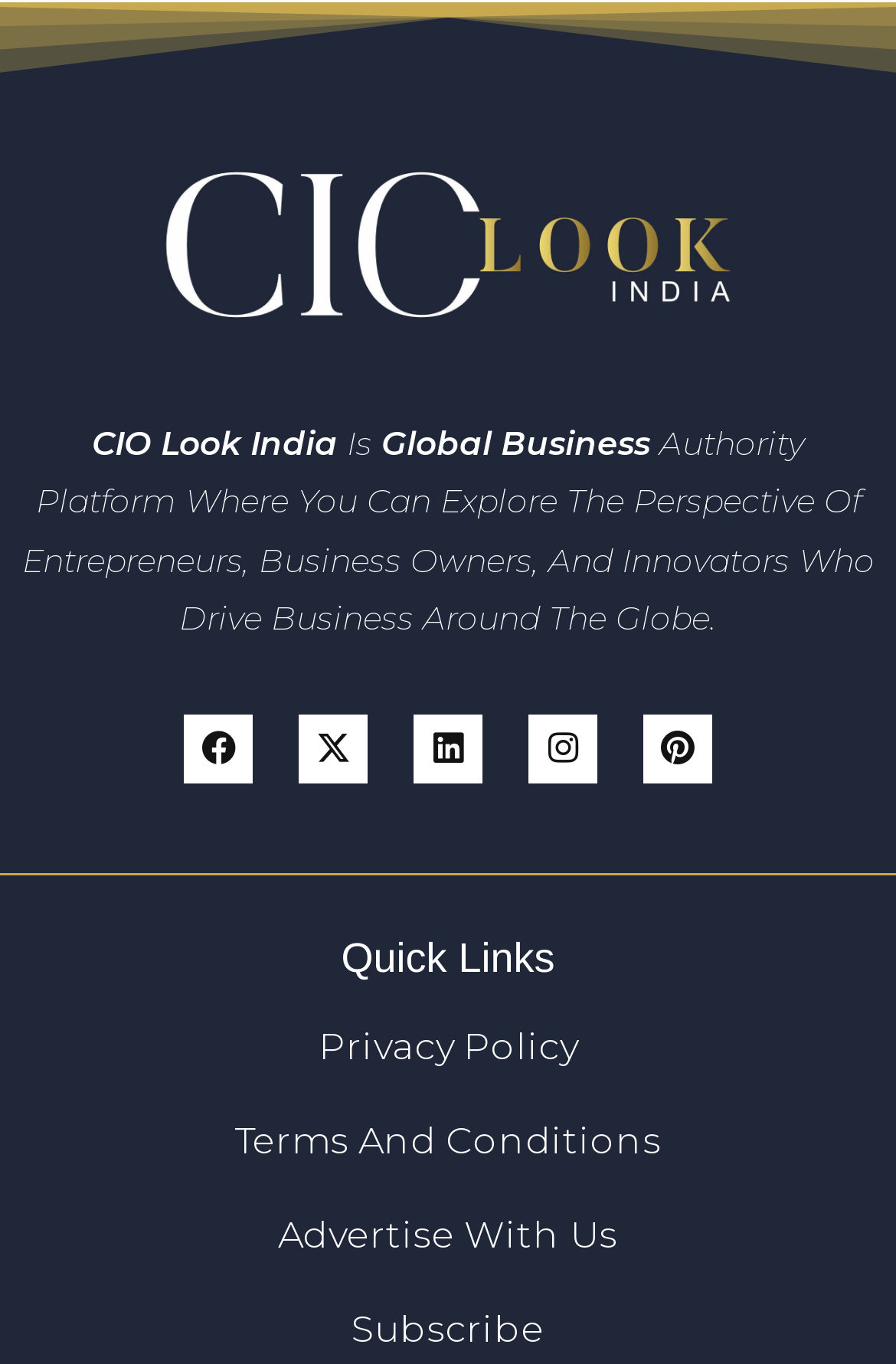What is the last quick link?
Offer a detailed and exhaustive answer to the question.

The quick links are listed under the 'Quick Links' heading, and the last one is 'Subscribe'. This can be determined by looking at the links in the order they appear.